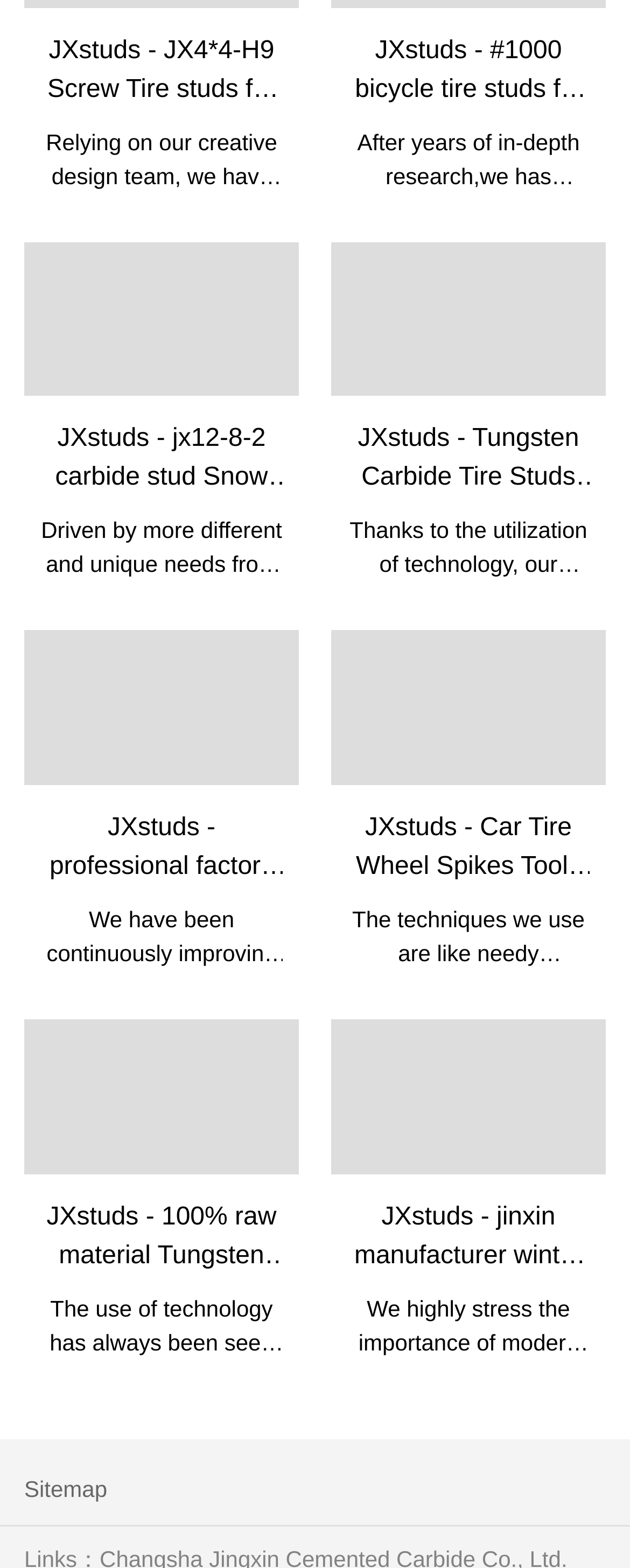Using the webpage screenshot and the element description Sitemap, determine the bounding box coordinates. Specify the coordinates in the format (top-left x, top-left y, bottom-right x, bottom-right y) with values ranging from 0 to 1.

[0.038, 0.94, 0.17, 0.957]